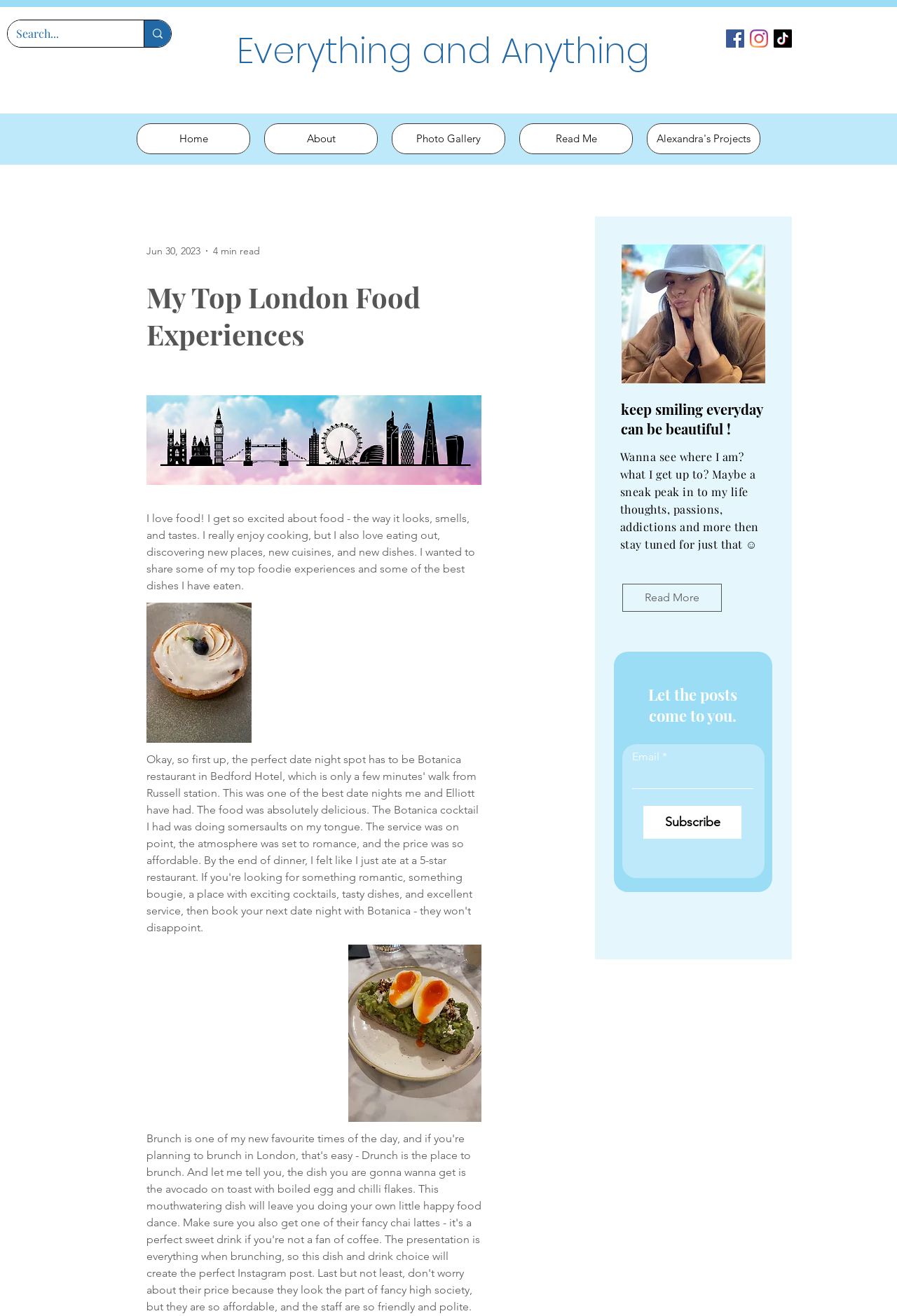Use a single word or phrase to answer the question: 
What is the purpose of the search box?

To search the website